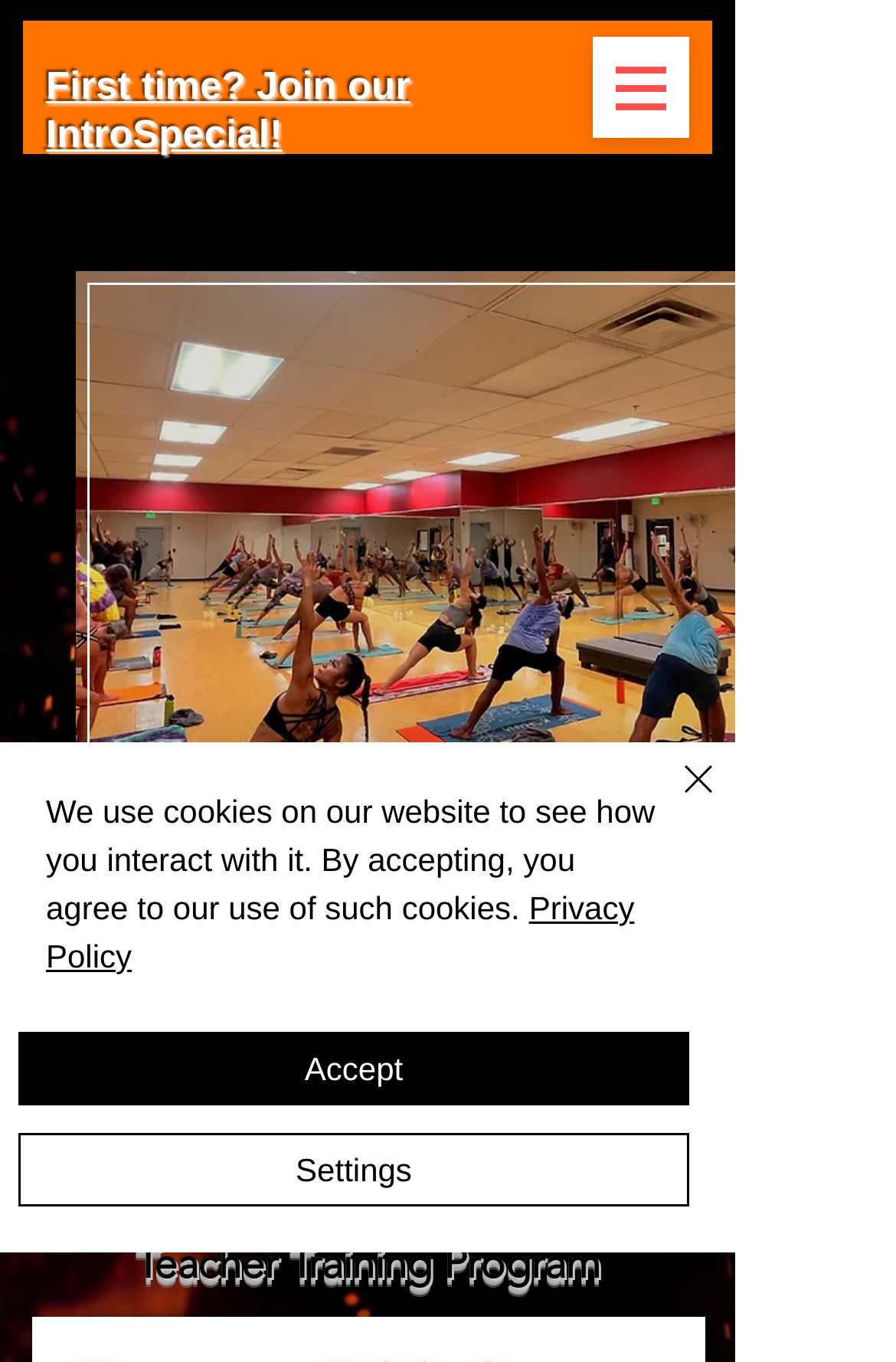How many buttons are there in the navigation menu?
Answer the question with a single word or phrase, referring to the image.

1